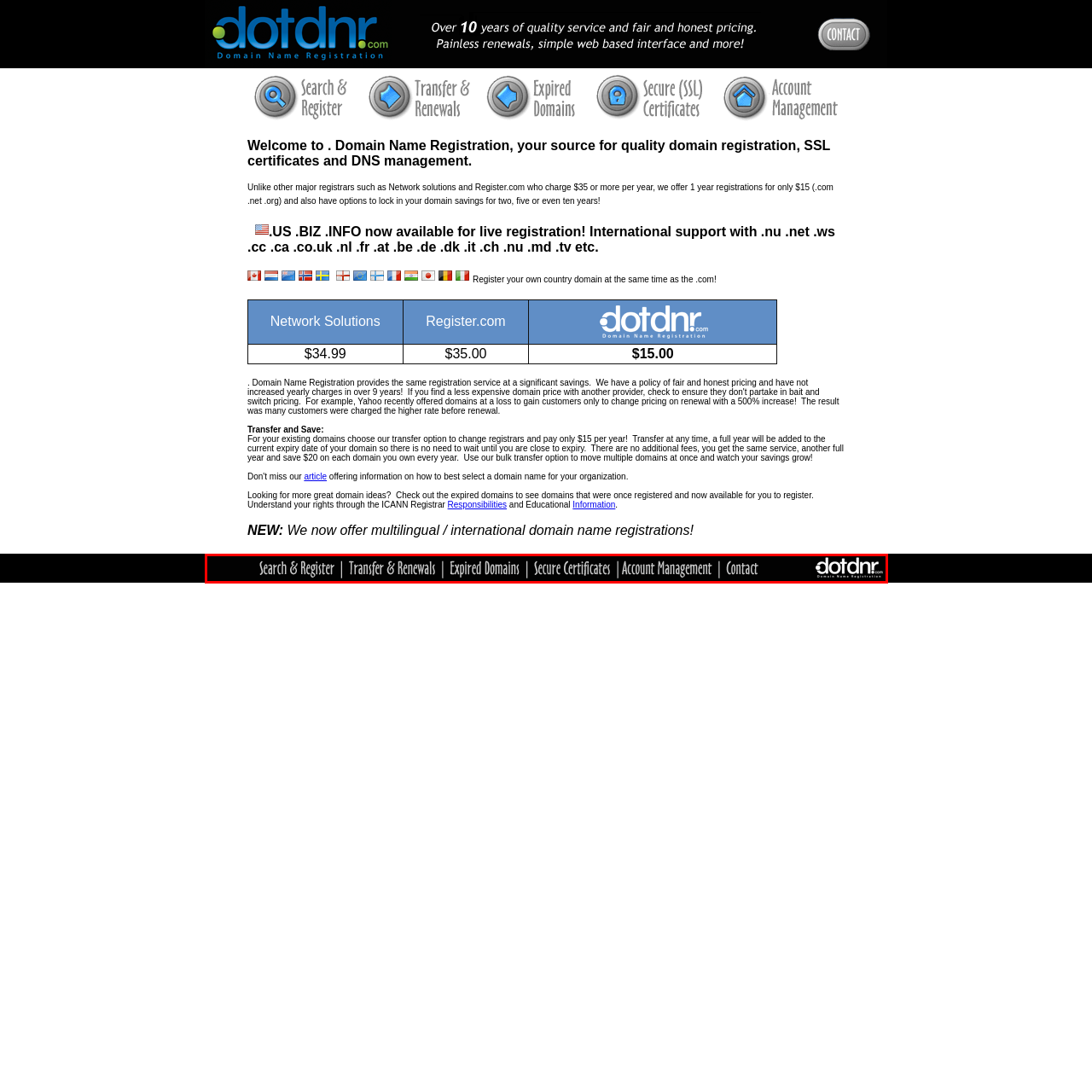Examine the picture highlighted with a red border, How many options are listed in the navigation menu? Please respond with a single word or phrase.

6